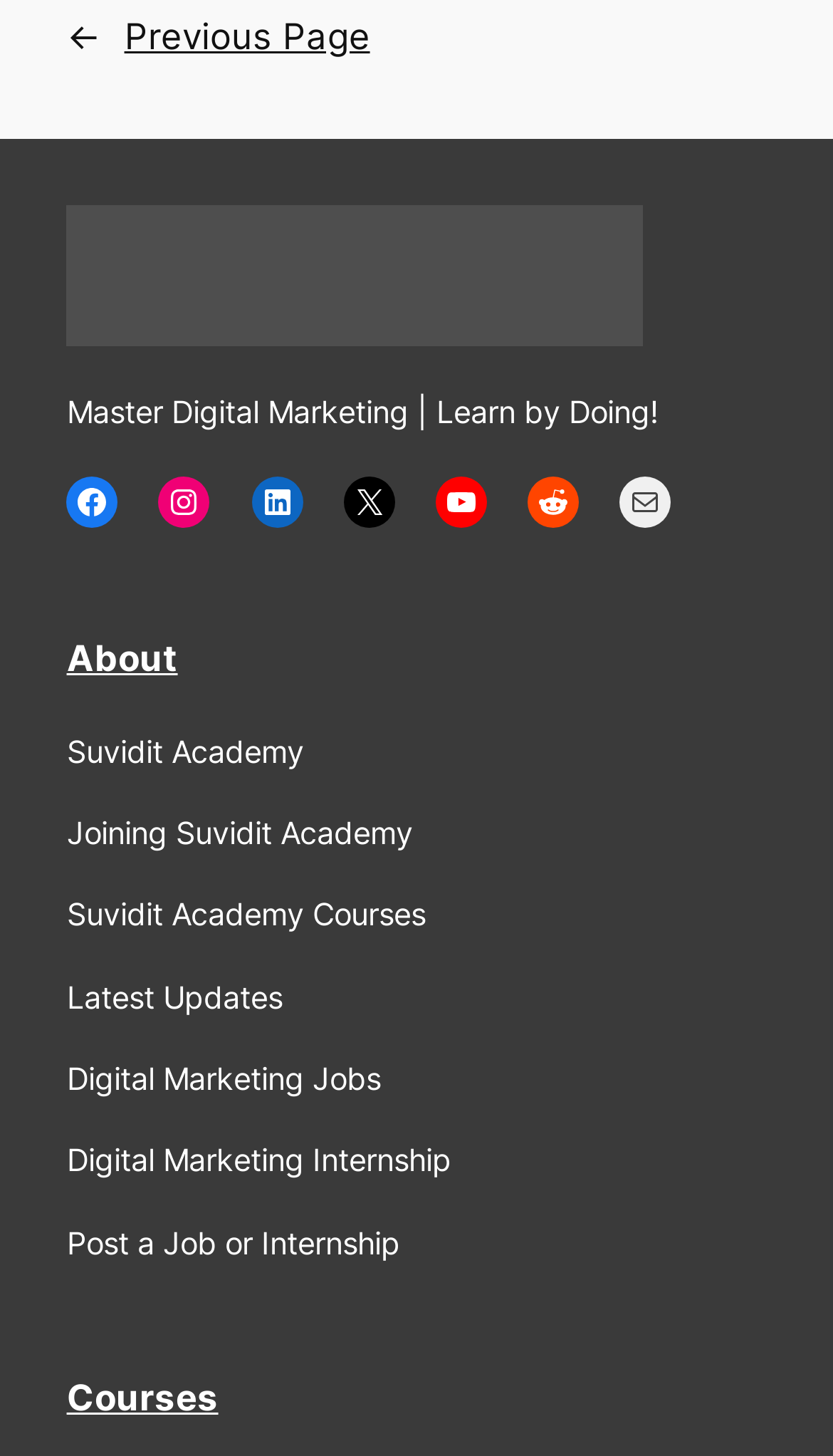Determine the bounding box coordinates for the area that should be clicked to carry out the following instruction: "visit Suvidit Academy".

[0.08, 0.5, 0.365, 0.533]